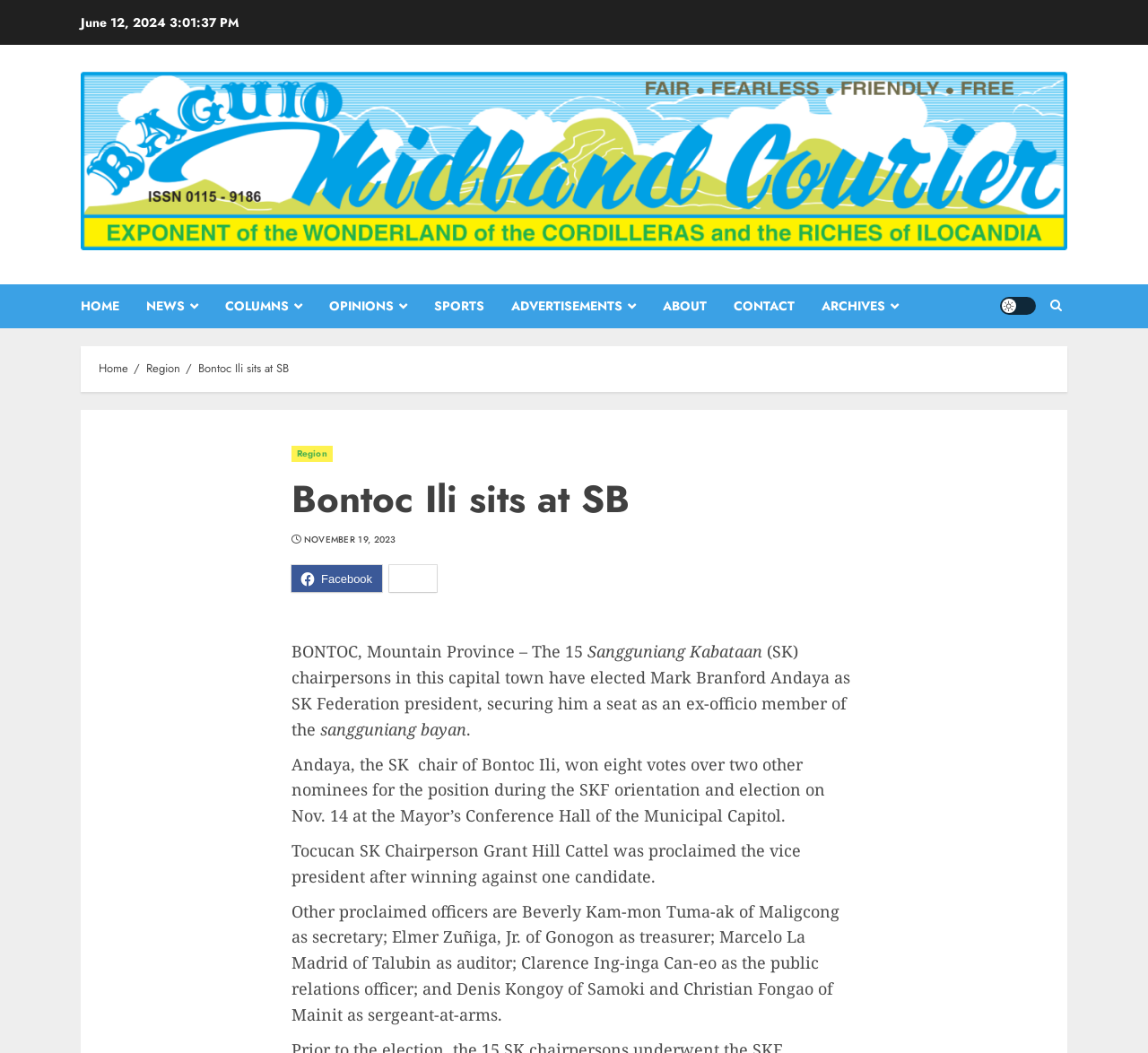Determine the bounding box coordinates of the clickable region to execute the instruction: "Click the Bontoc Ili sits at SB link". The coordinates should be four float numbers between 0 and 1, denoted as [left, top, right, bottom].

[0.173, 0.342, 0.252, 0.359]